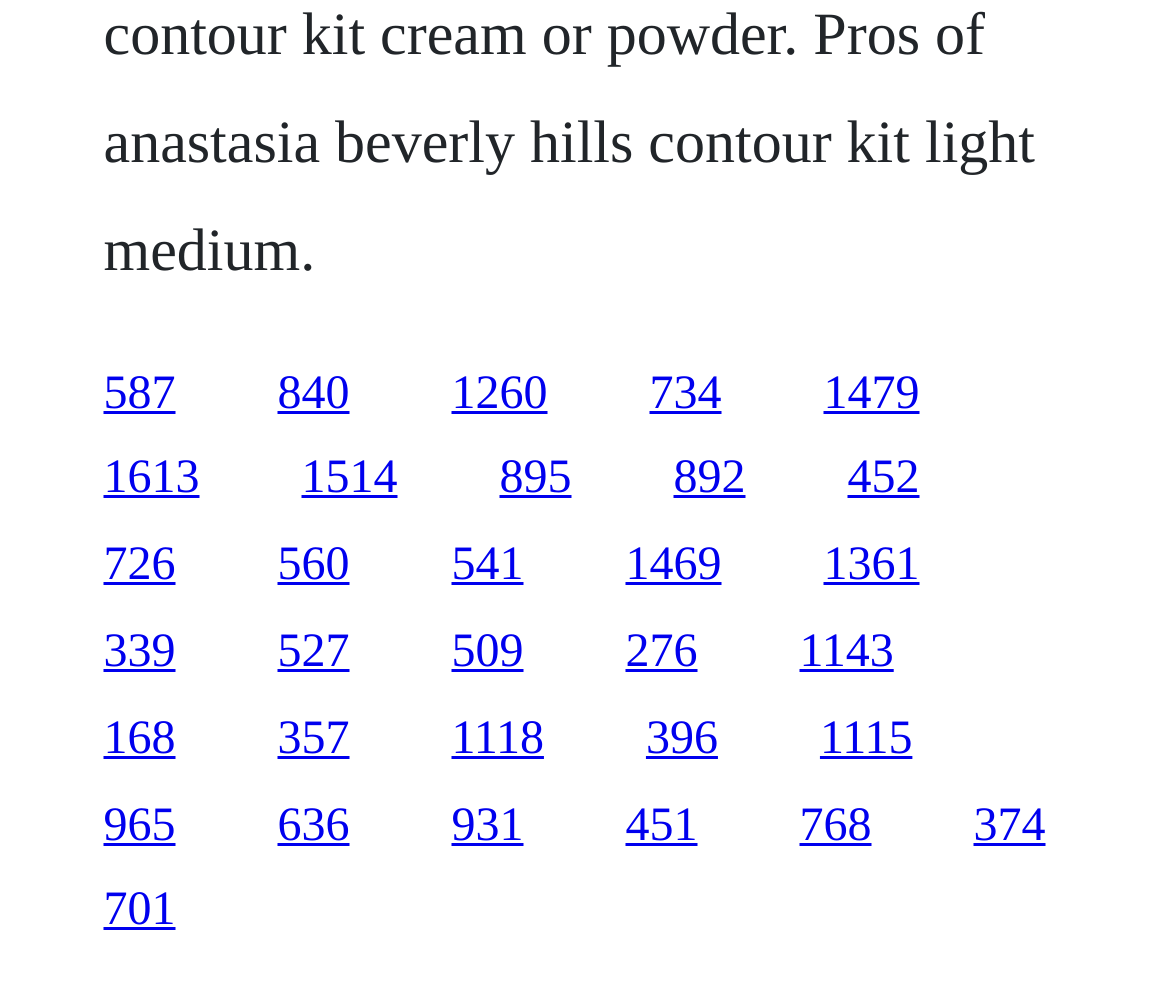Please specify the bounding box coordinates in the format (top-left x, top-left y, bottom-right x, bottom-right y), with values ranging from 0 to 1. Identify the bounding box for the UI component described as follows: 1361

[0.704, 0.551, 0.786, 0.603]